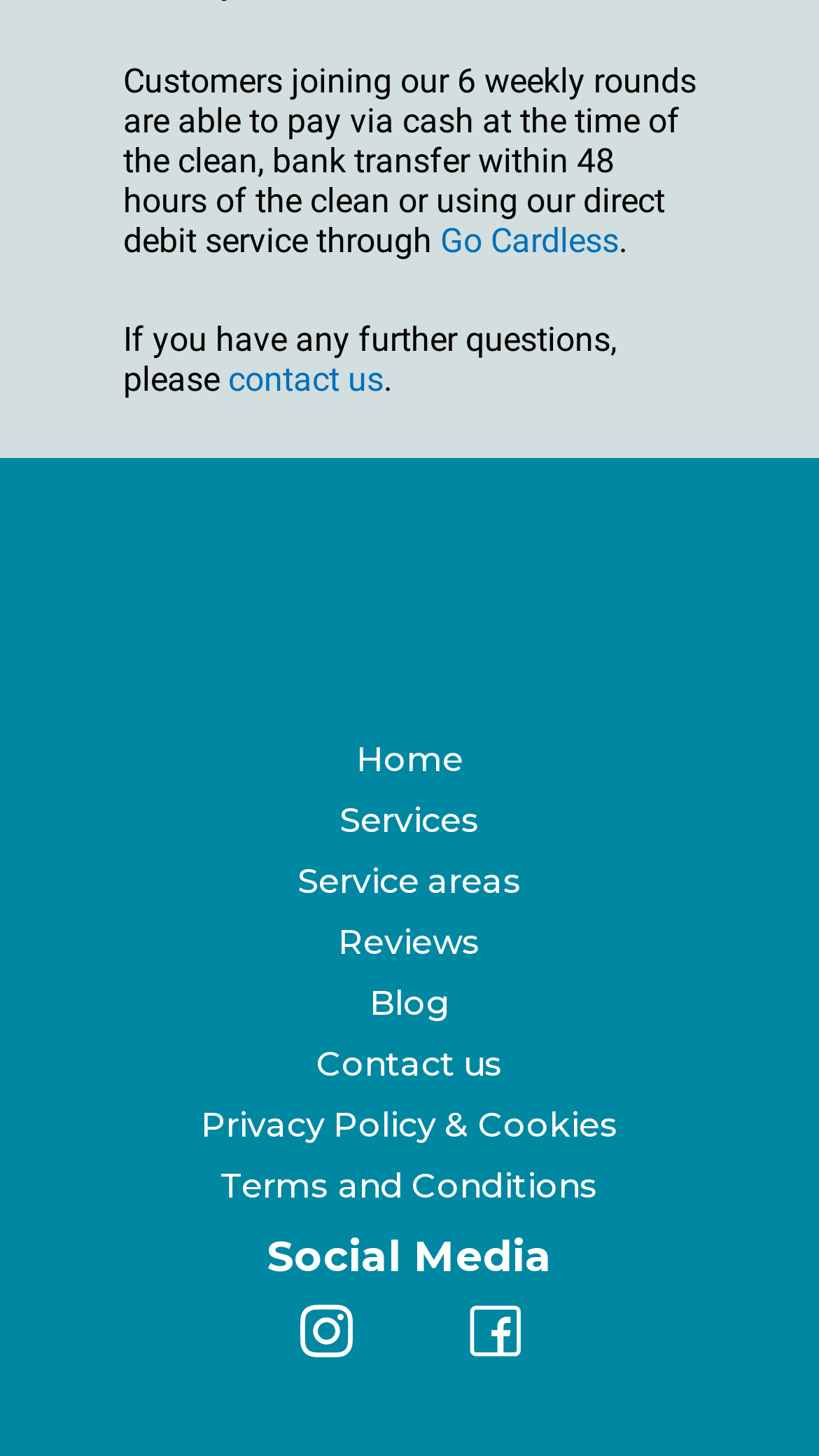Please respond to the question using a single word or phrase:
What payment methods are accepted?

Cash, bank transfer, direct debit